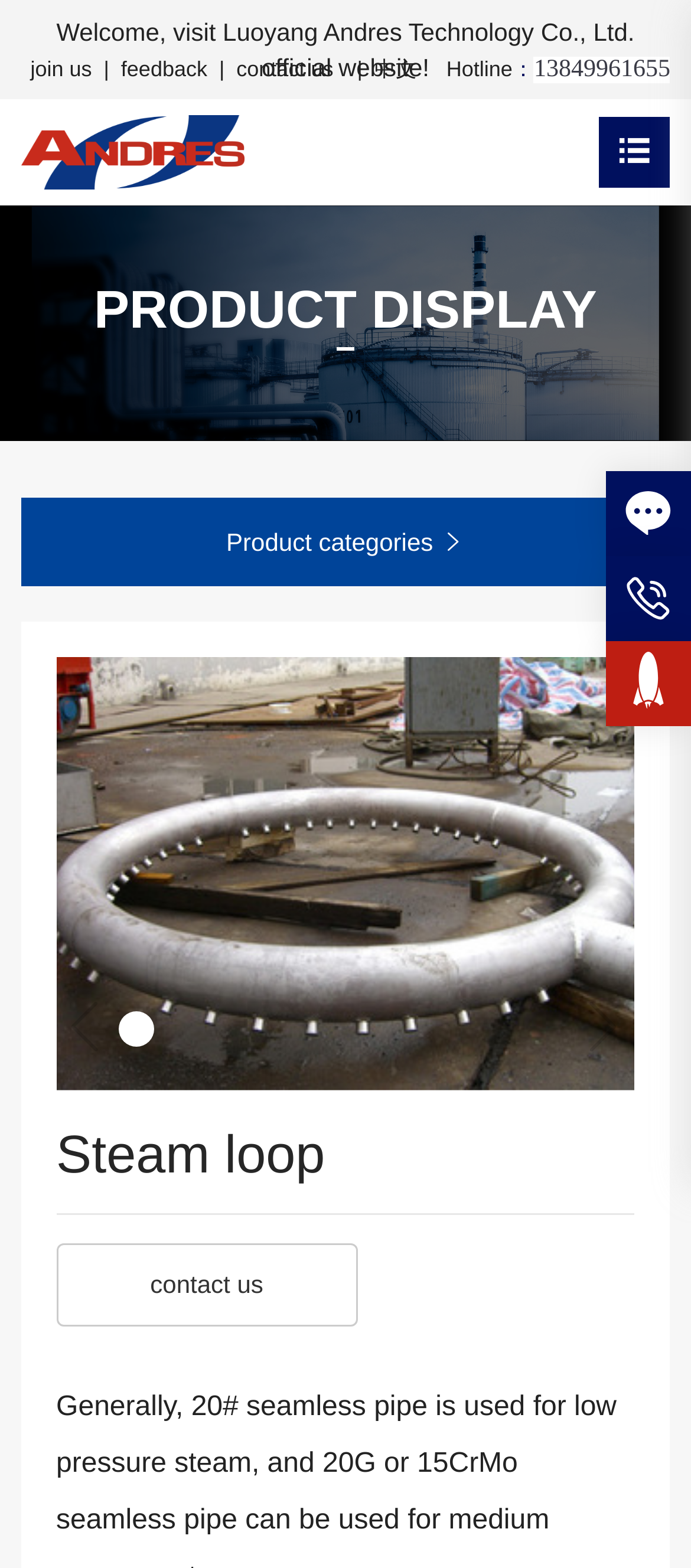What is the language option?
Based on the content of the image, thoroughly explain and answer the question.

The language option can be found in the top section of the webpage, where it says '中文' next to the 'contact us' link.